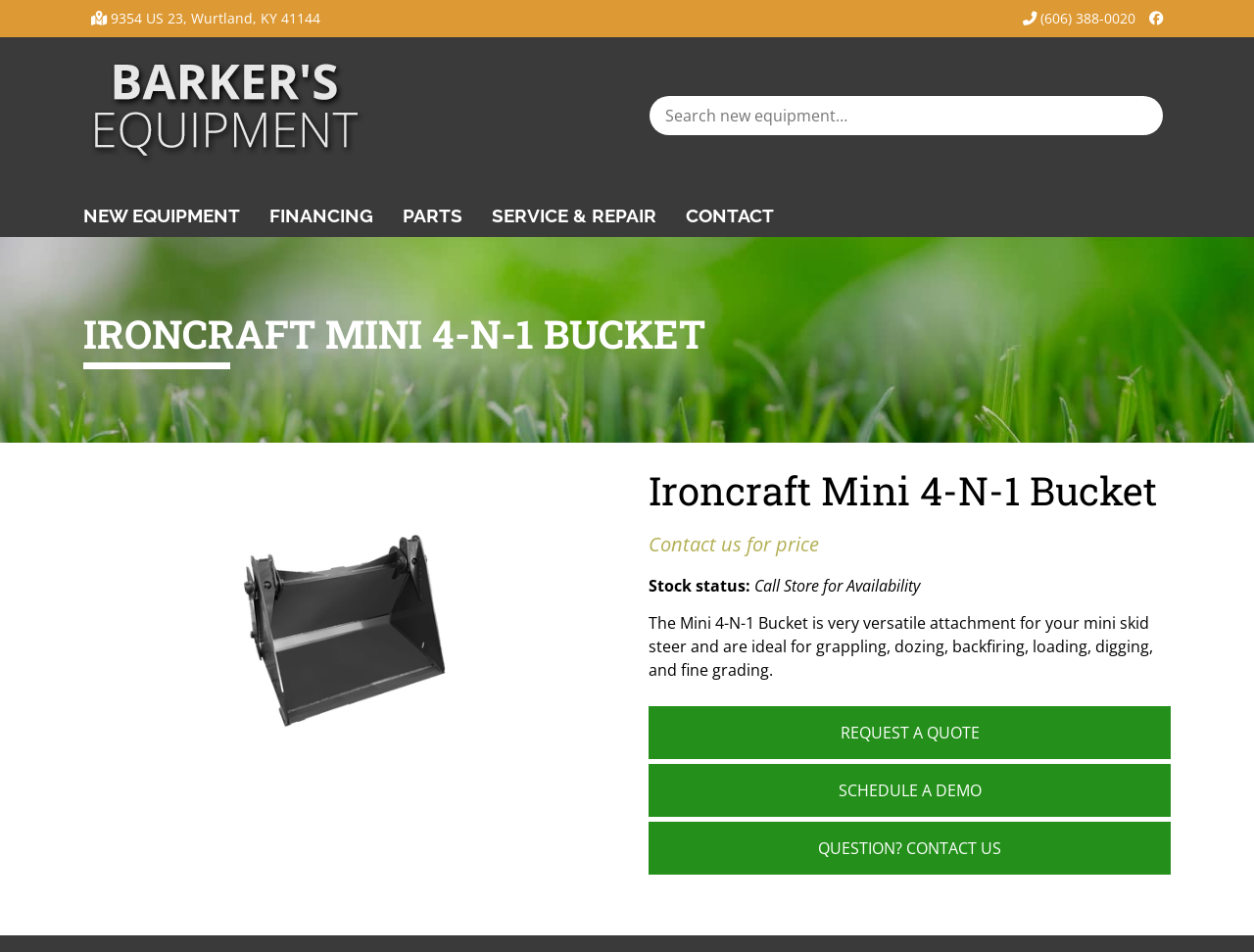Identify the bounding box for the UI element described as: "New Equipment". The coordinates should be four float numbers between 0 and 1, i.e., [left, top, right, bottom].

[0.055, 0.203, 0.203, 0.249]